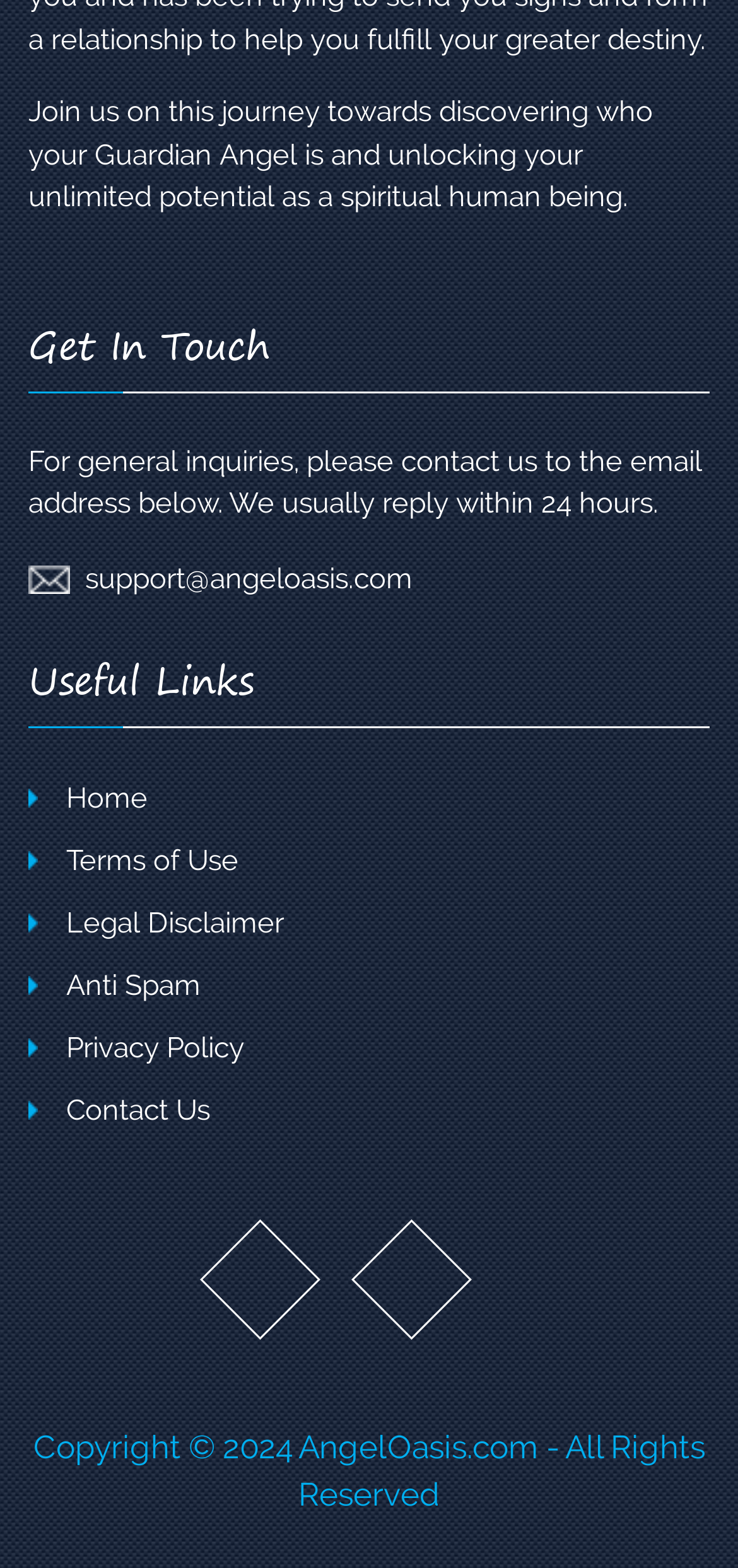Provide a short answer to the following question with just one word or phrase: What is the copyright year?

2024